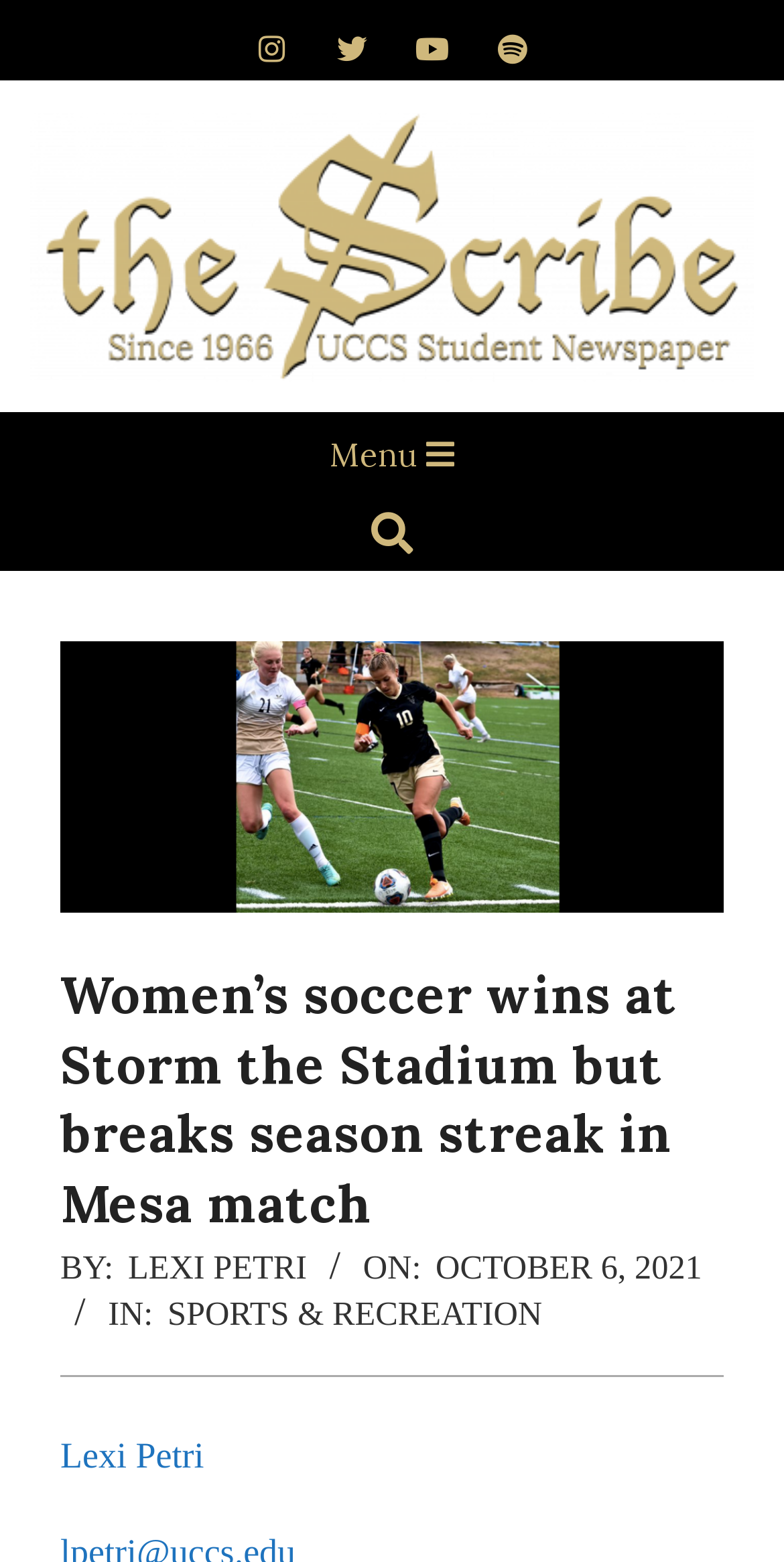Explain the webpage in detail, including its primary components.

The webpage is about an article from The Scribe, a university news publication. At the top left corner, there is a logo of The Scribe, accompanied by four social media links represented by icons. Below the logo, there is a menu link with an icon. 

On the top right side, there is a search bar with a "Search" label and a text box where users can type their search terms. 

The main article is titled "Women’s soccer wins at Storm the Stadium but breaks season streak in Mesa match" and is written by Lexi Petri. The title is in a large font size and is positioned near the top center of the page. Below the title, there is a byline with the author's name, Lexi Petri, and the publication date, Wednesday, October 6, 2021, 8:40 pm. 

The article is categorized under "SPORTS & RECREATION" and has a link to the author's profile, Lexi Petri, at the bottom.